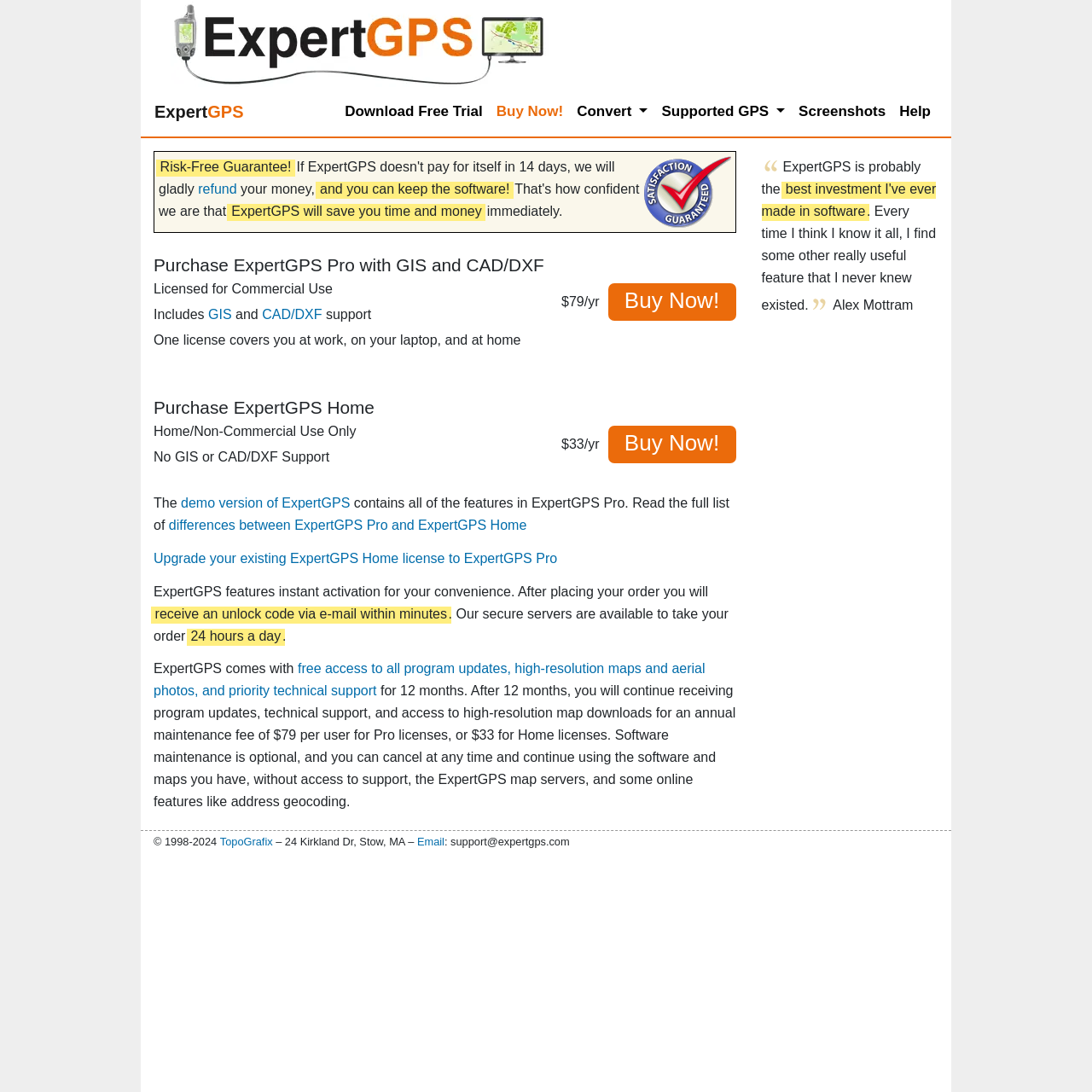Kindly respond to the following question with a single word or a brief phrase: 
What is the name of the GIS mapping software?

ExpertGPS